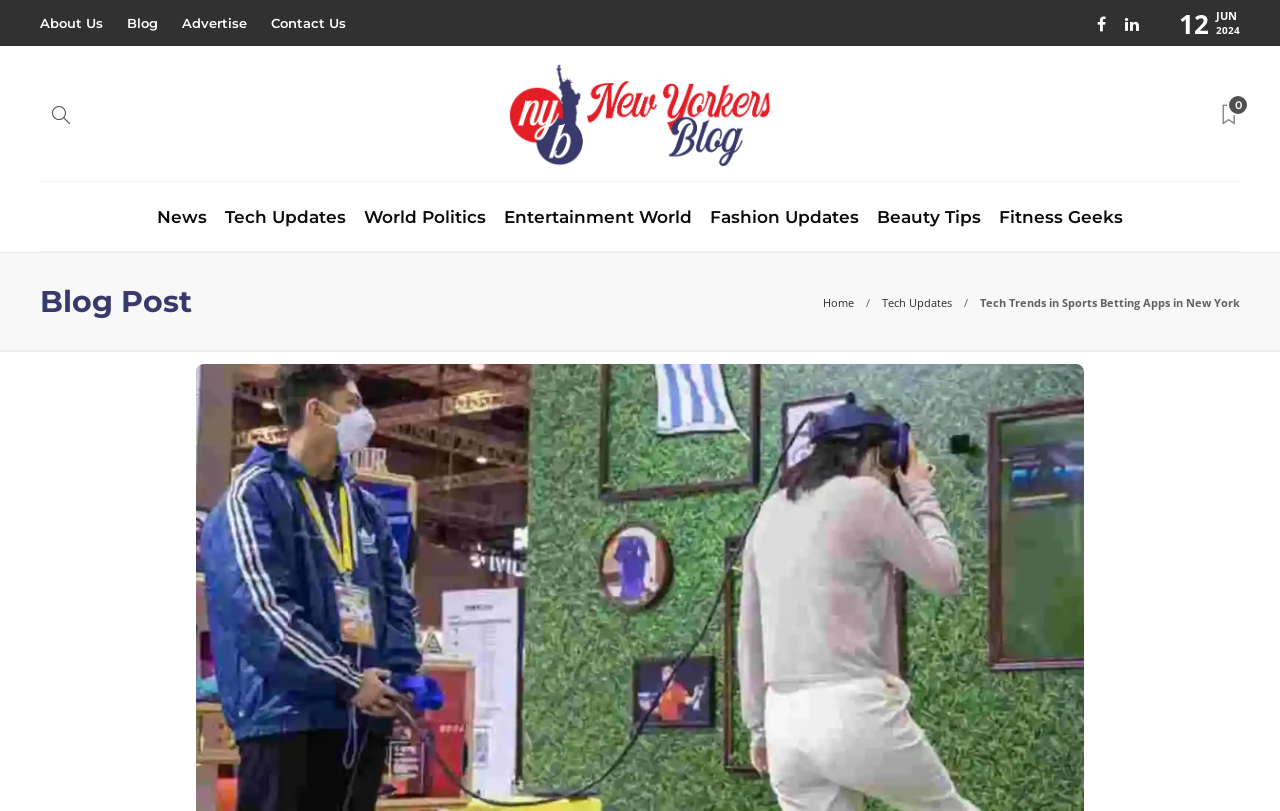Identify the main title of the webpage and generate its text content.

Tech Trends in Sports Betting Apps in New York 